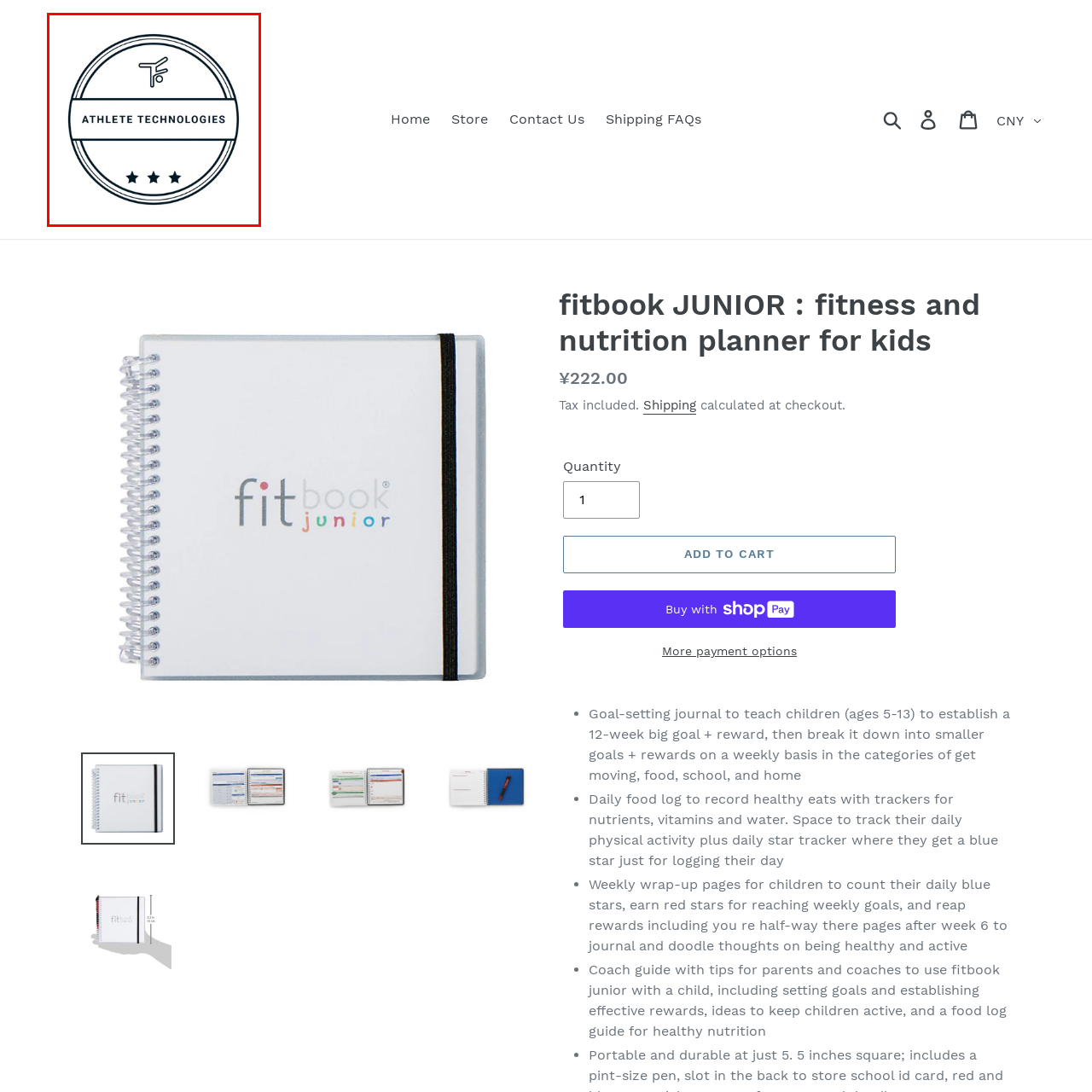Give a comprehensive description of the picture highlighted by the red border.

The image showcases the logo of Athlete Technologies, presented within a circular badge design that symbolizes fitness and performance. The logo features a stylized letter 'F' at the top, signifying the brand's focus on athleticism and health. Below the emblem, the words "ATHLETE TECHNOLOGIES" are prominently displayed in an uppercase, bold font, emphasizing the brand's identity. Three stars are positioned at the bottom of the logo, potentially representing quality, achievement, or positive ratings associated with their products or services. The overall design exudes a modern yet classic aesthetic, appealing to families and children interested in fitness and nutrition.